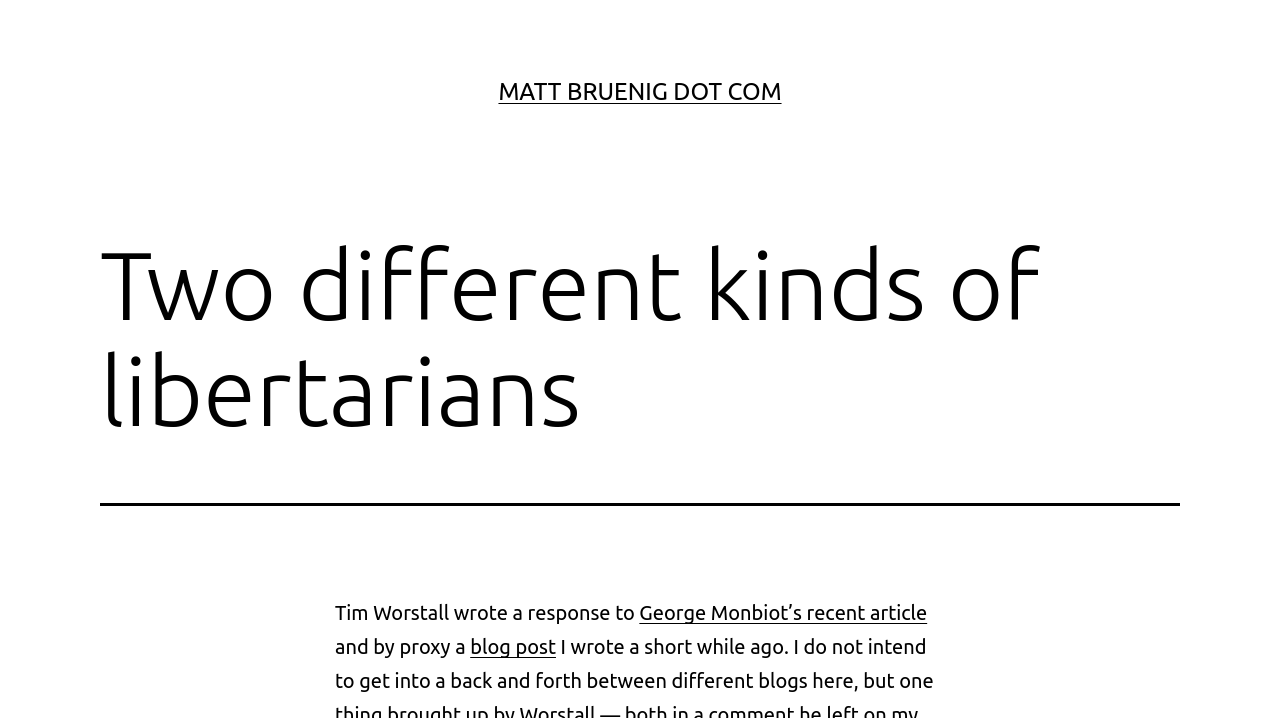How many links are there in the main content area?
From the screenshot, supply a one-word or short-phrase answer.

3